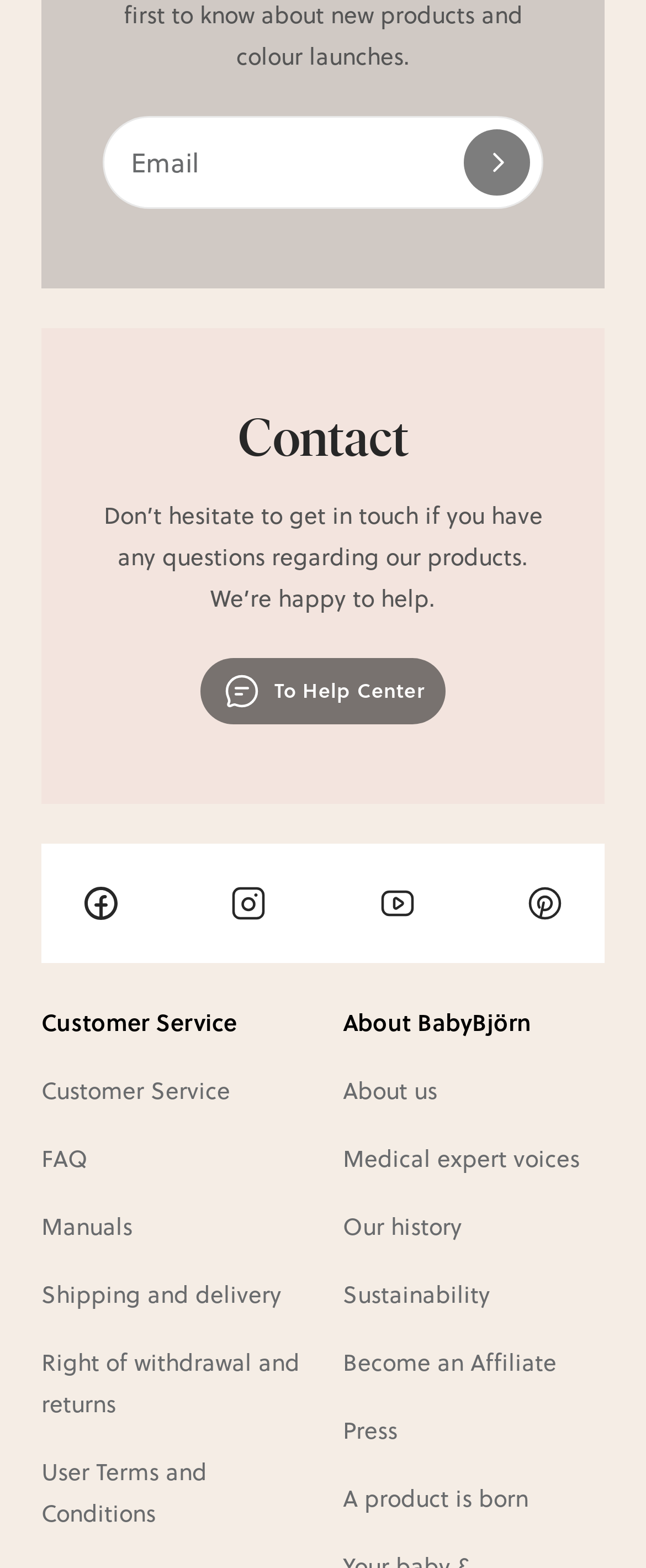Give a short answer to this question using one word or a phrase:
What is the purpose of the 'To Help Center' link?

To access help resources